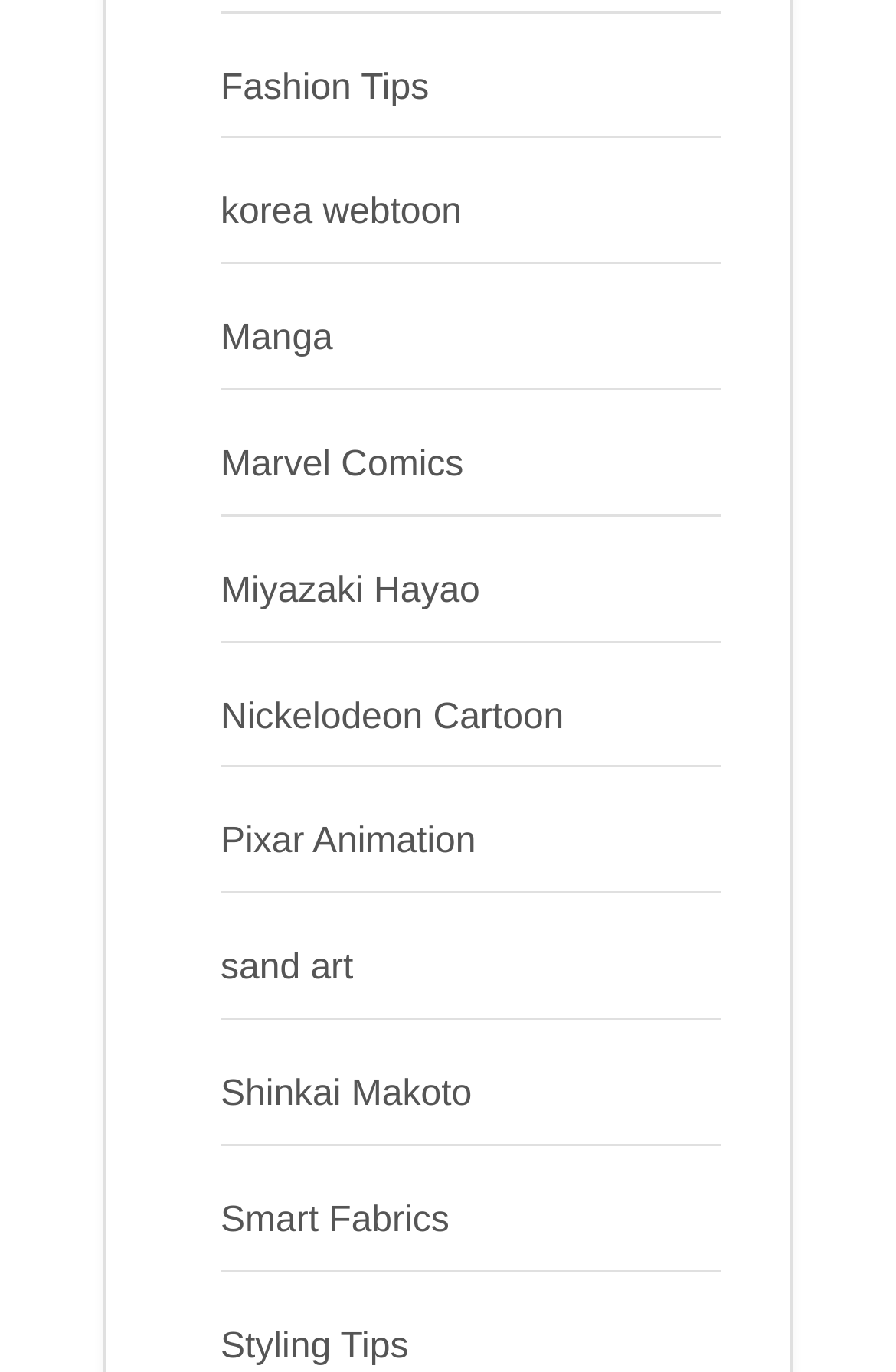Identify the bounding box coordinates of the clickable section necessary to follow the following instruction: "Get styling tips". The coordinates should be presented as four float numbers from 0 to 1, i.e., [left, top, right, bottom].

[0.246, 0.967, 0.456, 0.995]